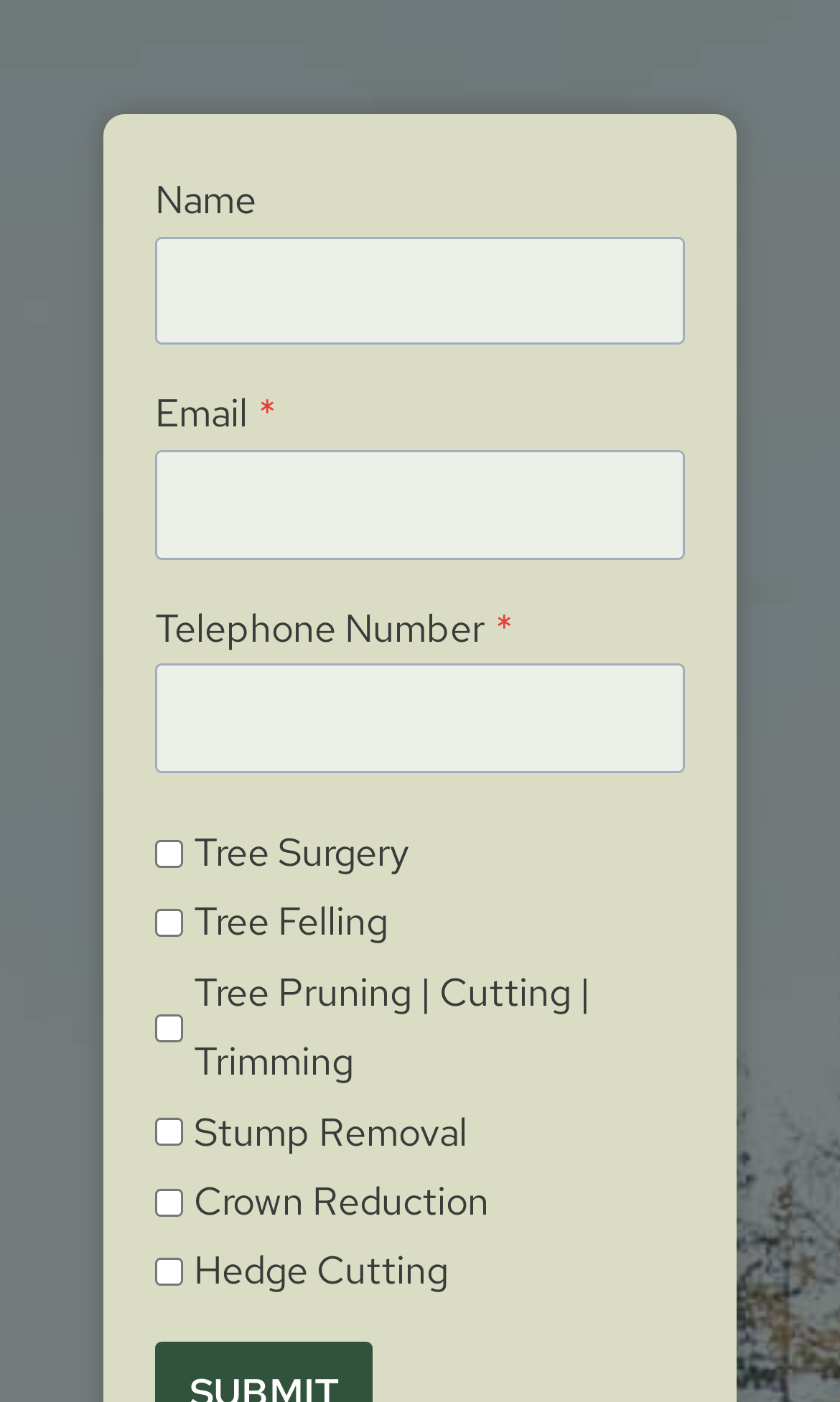Find and indicate the bounding box coordinates of the region you should select to follow the given instruction: "Check the second checkbox".

[0.185, 0.648, 0.218, 0.668]